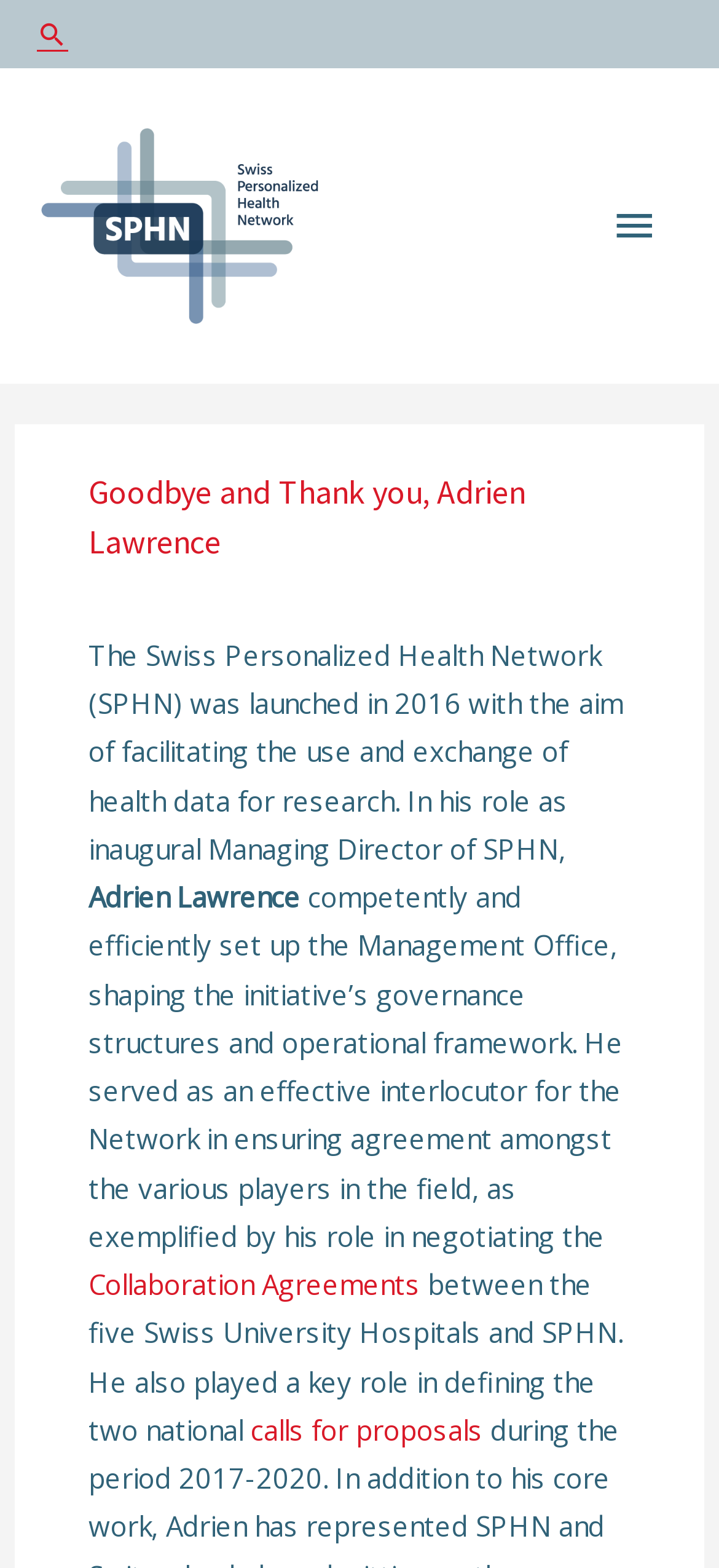Specify the bounding box coordinates (top-left x, top-left y, bottom-right x, bottom-right y) of the UI element in the screenshot that matches this description: alt="The Logo of SPHN"

[0.051, 0.13, 0.449, 0.153]